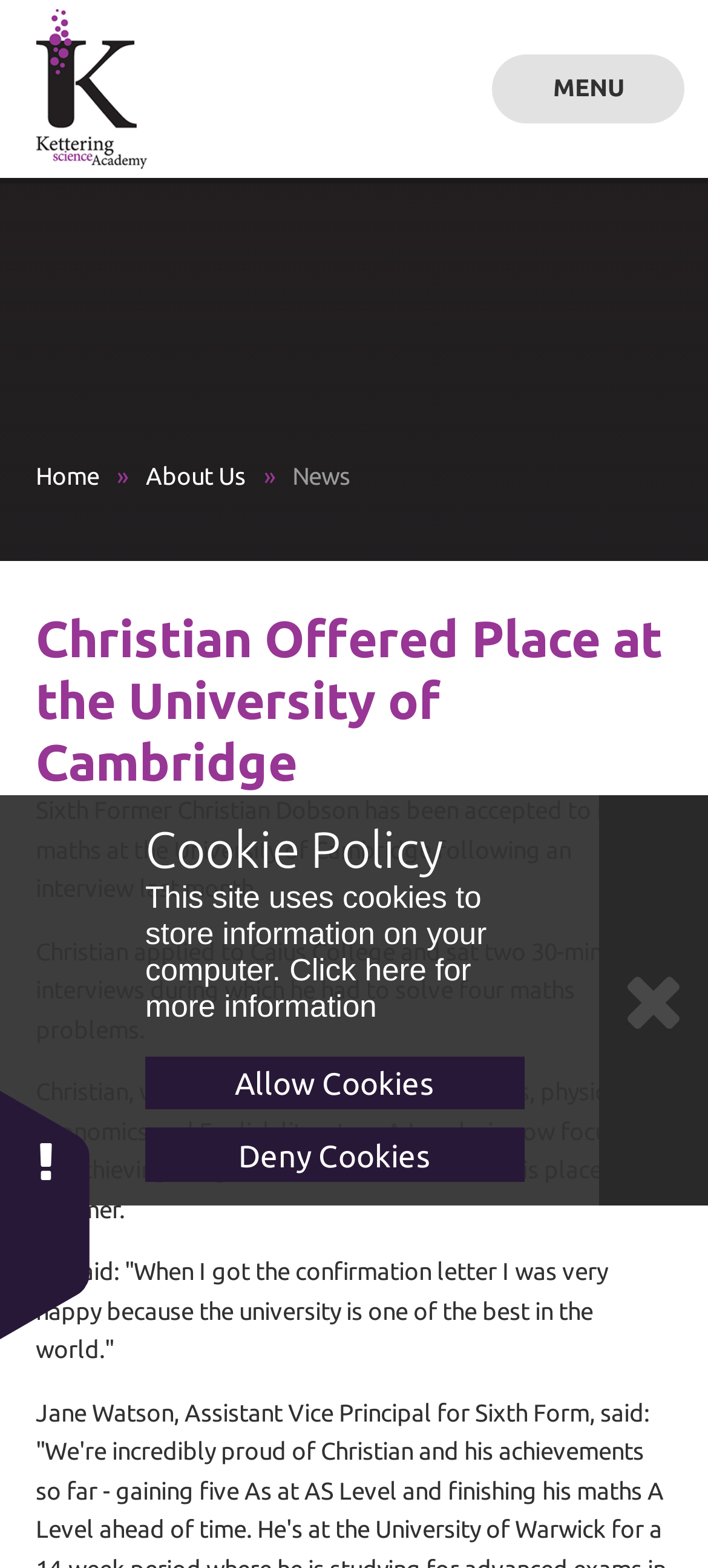Respond to the question below with a single word or phrase: What is Christian studying?

Maths, further maths, physics, economics and English literature